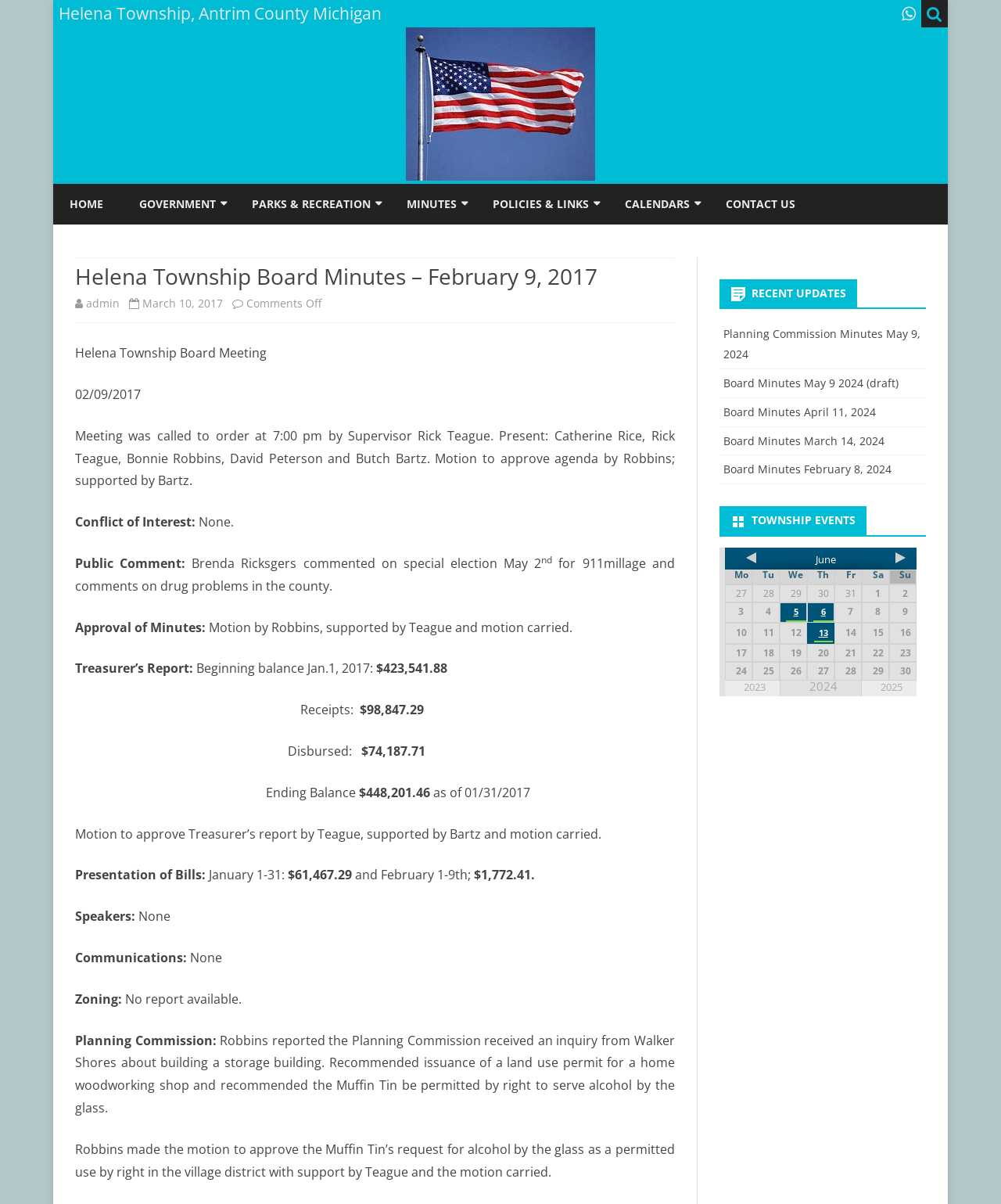Provide the bounding box coordinates of the area you need to click to execute the following instruction: "Contact US".

[0.725, 0.153, 0.795, 0.186]